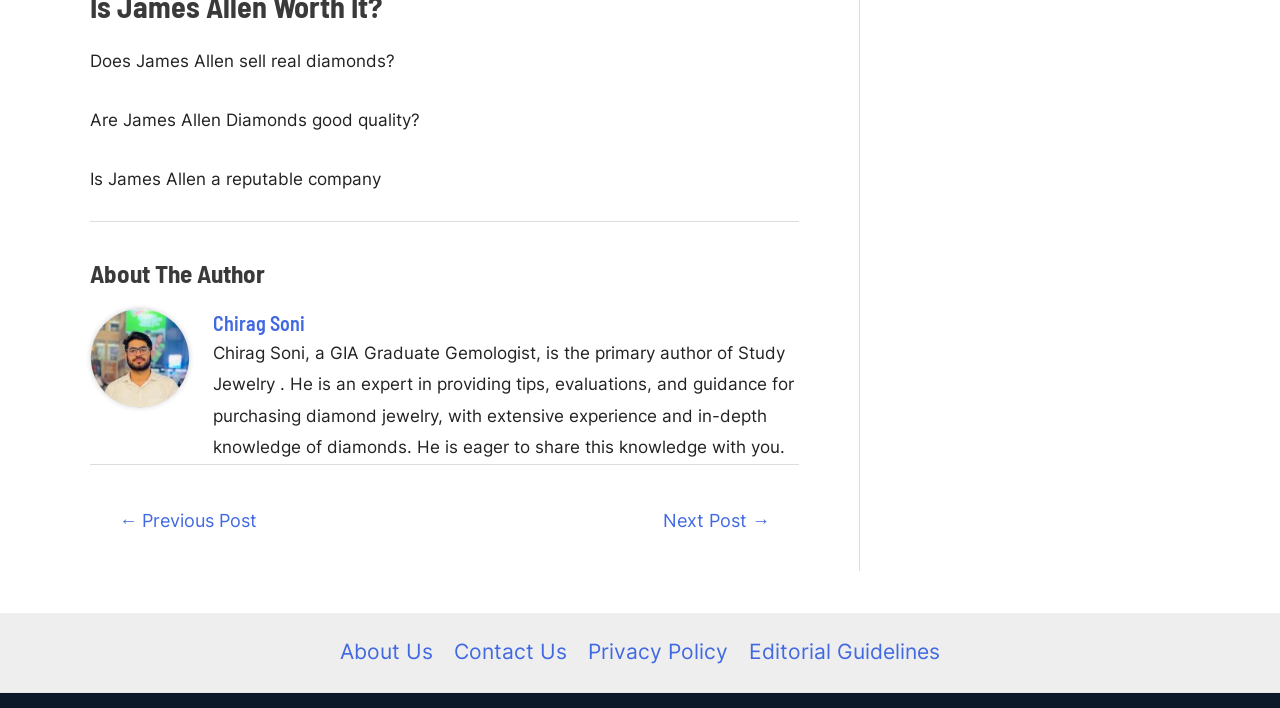What is the topic of the article above the author's section?
Provide an in-depth and detailed answer to the question.

The answer can be found by looking at the static text elements above the 'About The Author' section which ask questions about James Allen diamonds such as 'Does James Allen sell real diamonds?' and 'Are James Allen Diamonds good quality?'.